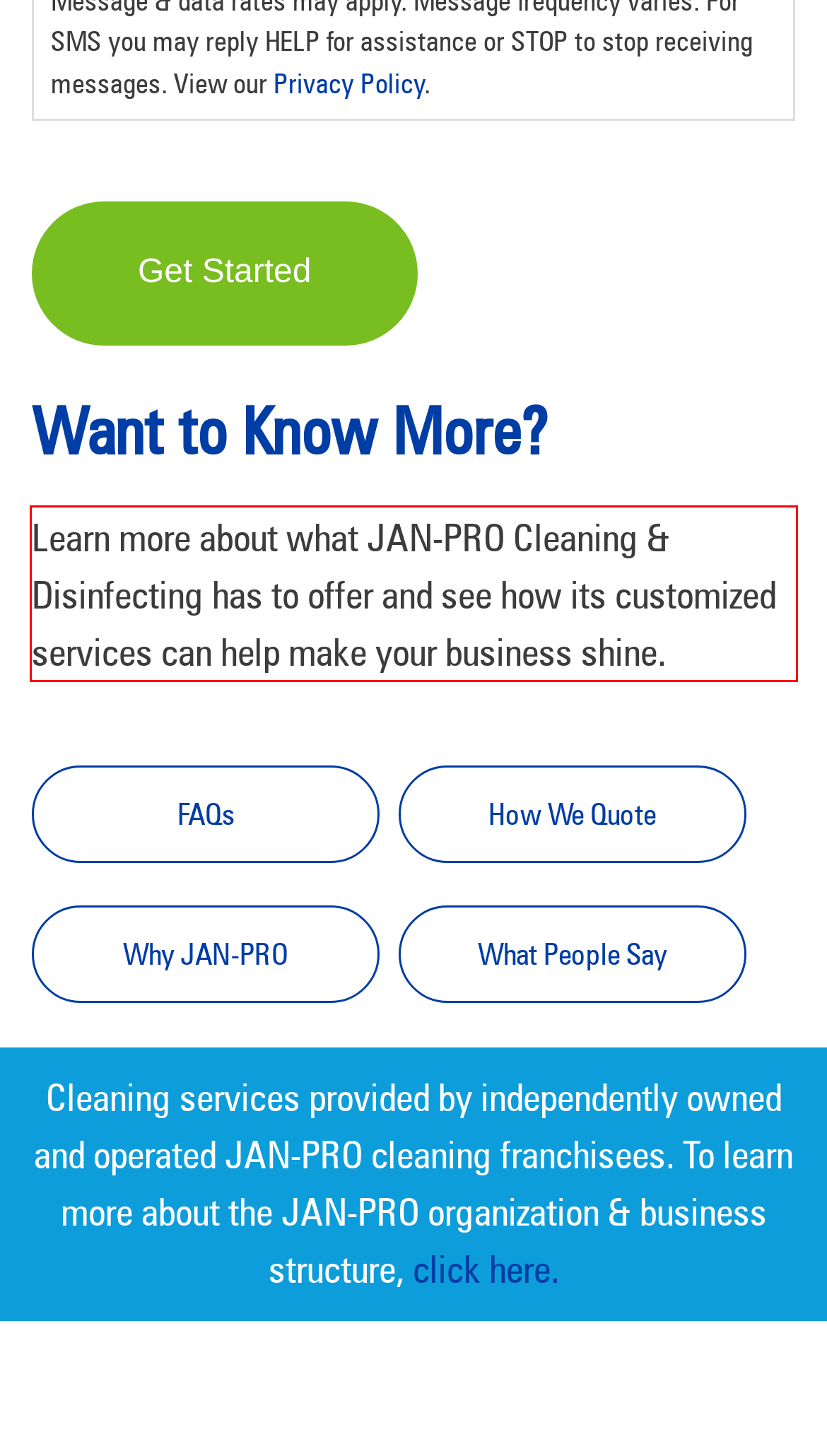Using the webpage screenshot, recognize and capture the text within the red bounding box.

Learn more about what JAN-PRO Cleaning & Disinfecting has to offer and see how its customized services can help make your business shine.